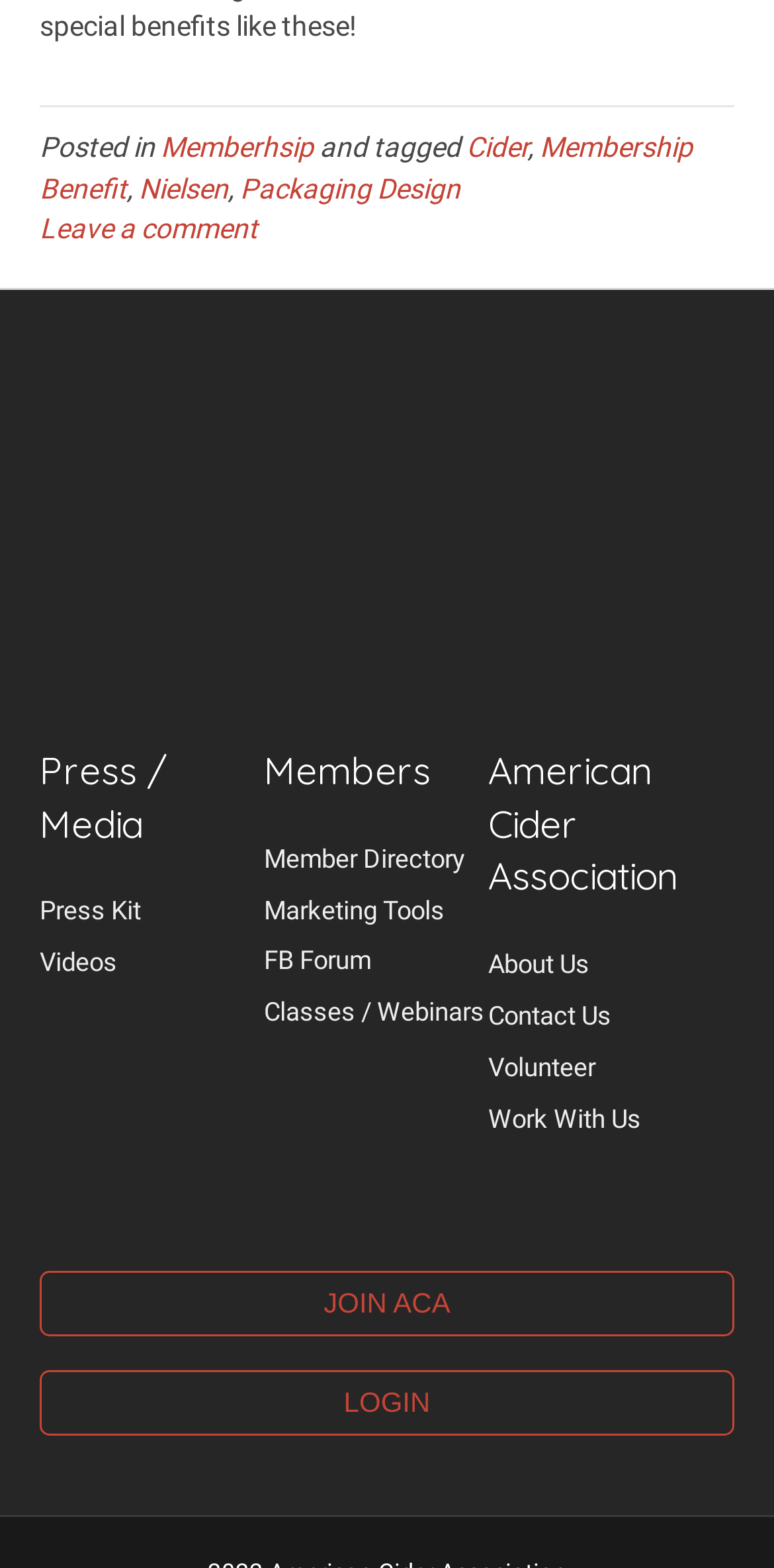Please predict the bounding box coordinates of the element's region where a click is necessary to complete the following instruction: "Explore packaging design". The coordinates should be represented by four float numbers between 0 and 1, i.e., [left, top, right, bottom].

[0.31, 0.11, 0.595, 0.13]